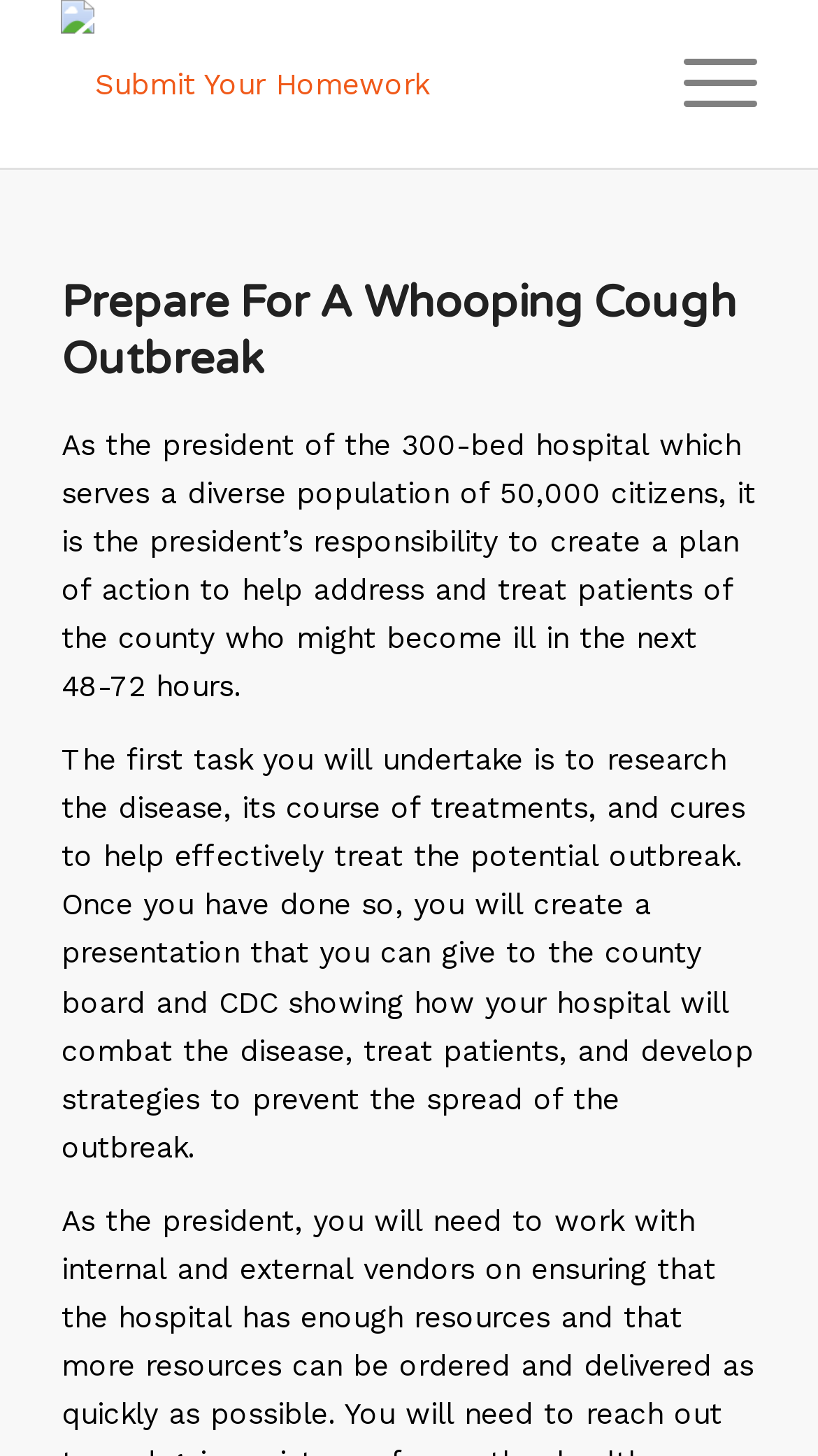Respond to the question with just a single word or phrase: 
How many citizens does the hospital serve?

50,000